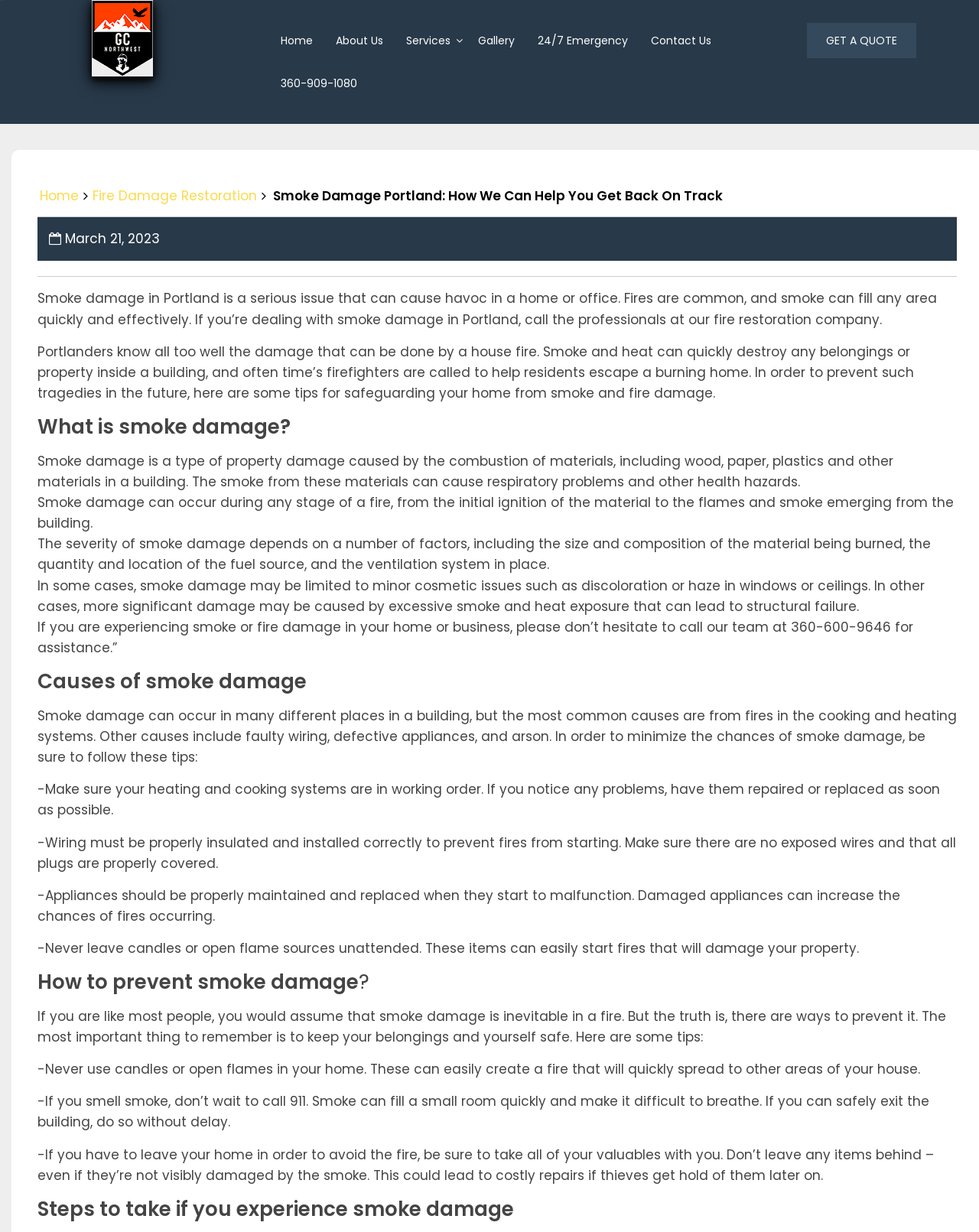Can you look at the image and give a comprehensive answer to the question:
What should you do if you smell smoke?

If you smell smoke, don't wait to call 911. Smoke can fill a small room quickly and make it difficult to breathe. If you can safely exit the building, do so without delay.